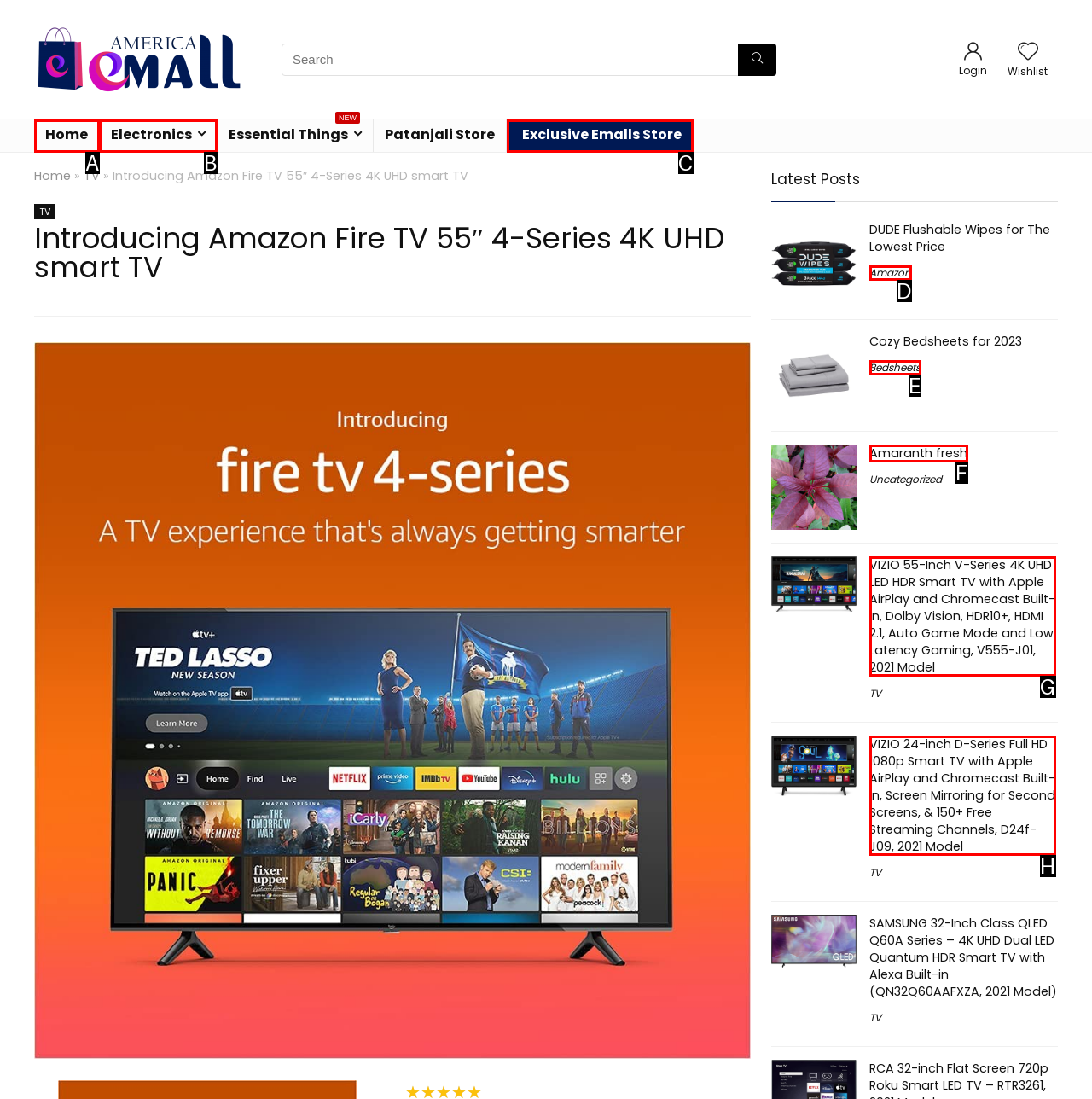Select the correct option based on the description: Exclusive Emalls Store
Answer directly with the option’s letter.

C